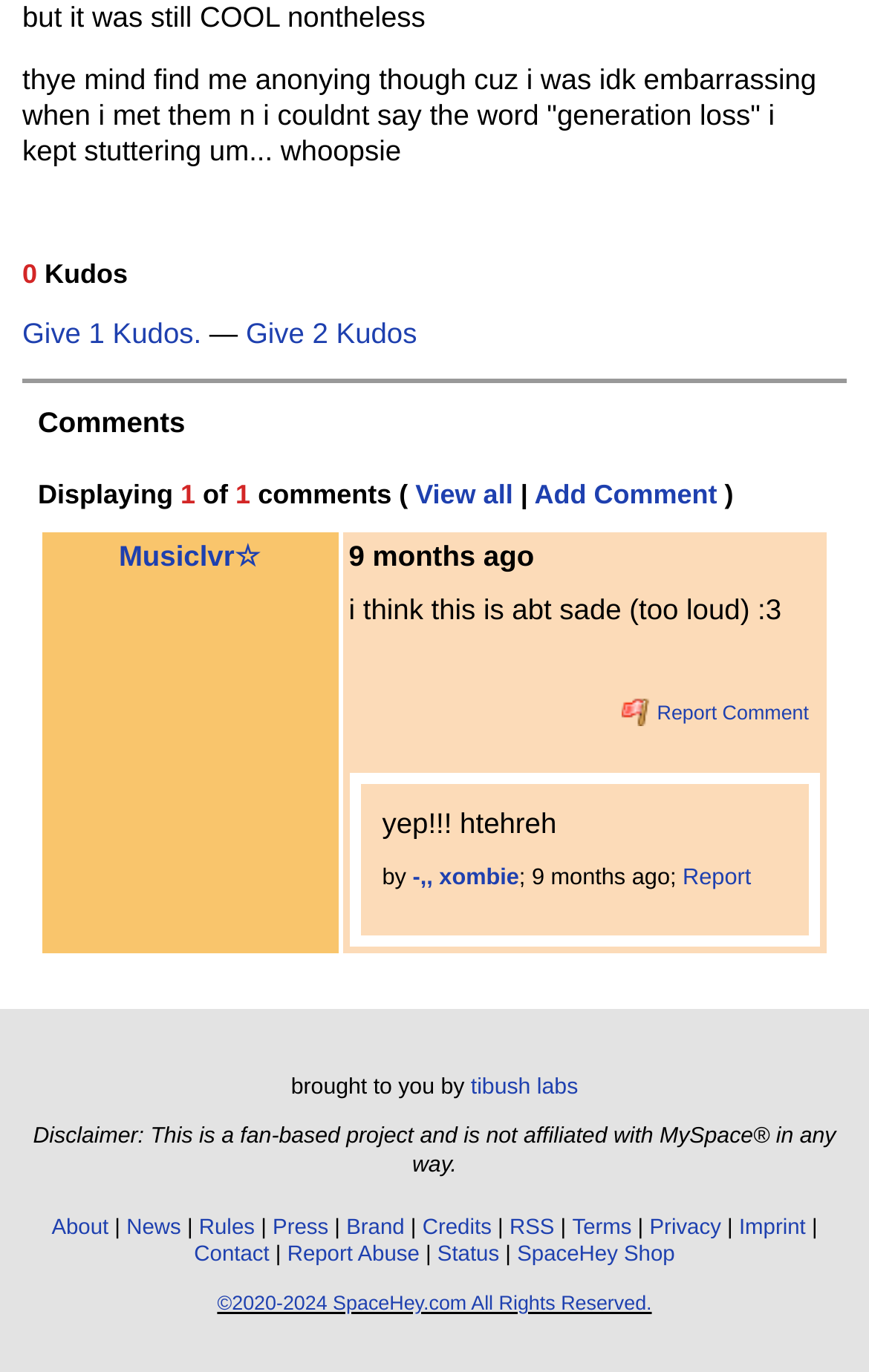What is the user's profile picture? Please answer the question using a single word or phrase based on the image.

Musiclvr☆'s profile picture